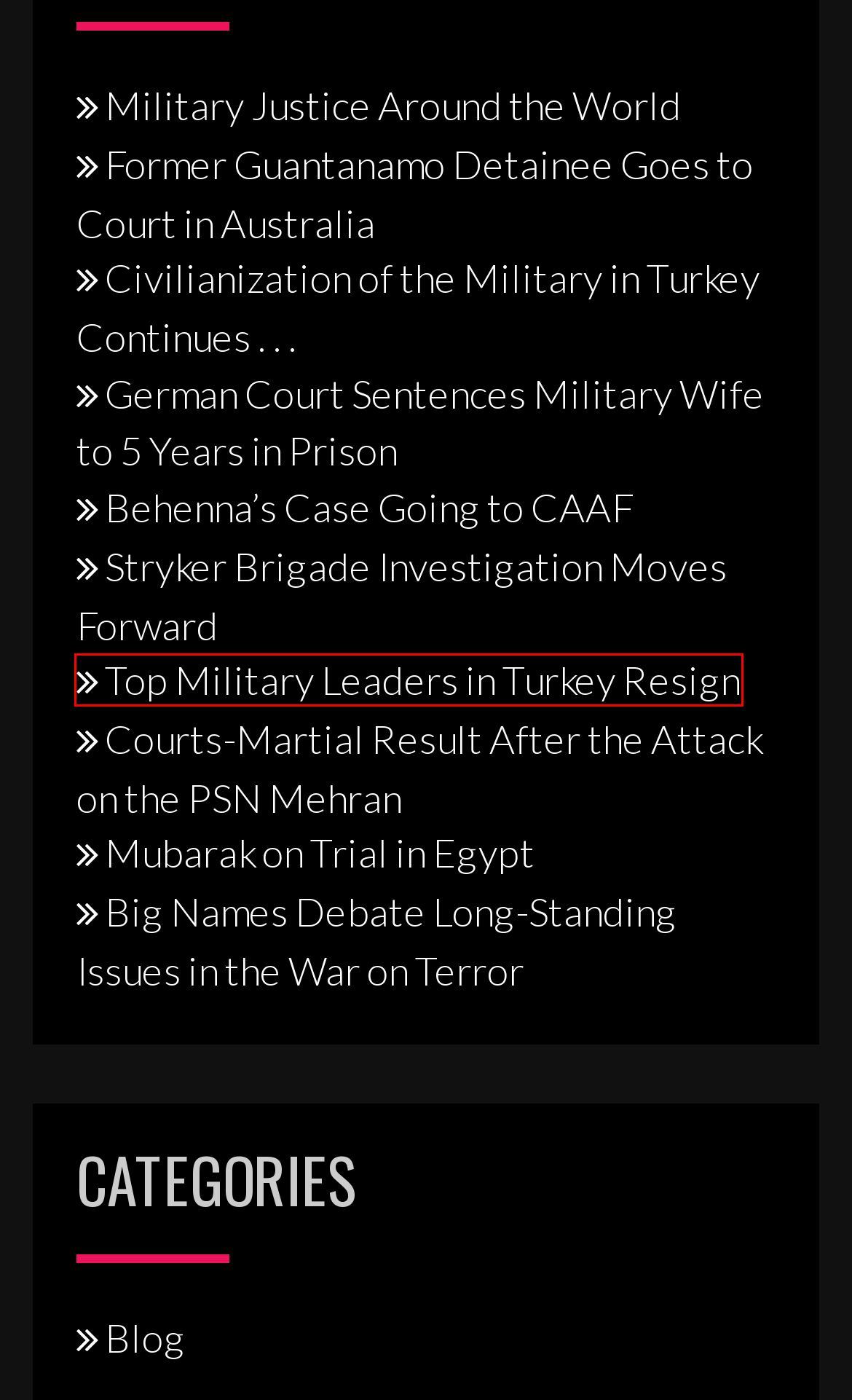You are given a screenshot of a webpage with a red rectangle bounding box. Choose the best webpage description that matches the new webpage after clicking the element in the bounding box. Here are the candidates:
A. nimjblog, Author at National Institute of Military Justice
B. Top Military Leaders in Turkey Resign - National Institute of Military Justice
C. Civilianization of the Military in Turkey Continues . . . - National Institute of Military Justice
D. HOW USE YOUR SKILL TO BET SMART IN POKER ONLINE
E. German Court Sentences Military Wife to 5 Years in Prison - National Institute of Military Justice
F. Stryker Brigade Investigation Moves Forward - National Institute of Military Justice
G. Former Guantanamo Detainee Goes to Court in Australia - National Institute of Military Justice
H. Big Names Debate Long-Standing Issues in the War on Terror - National Institute of Military Justice

B